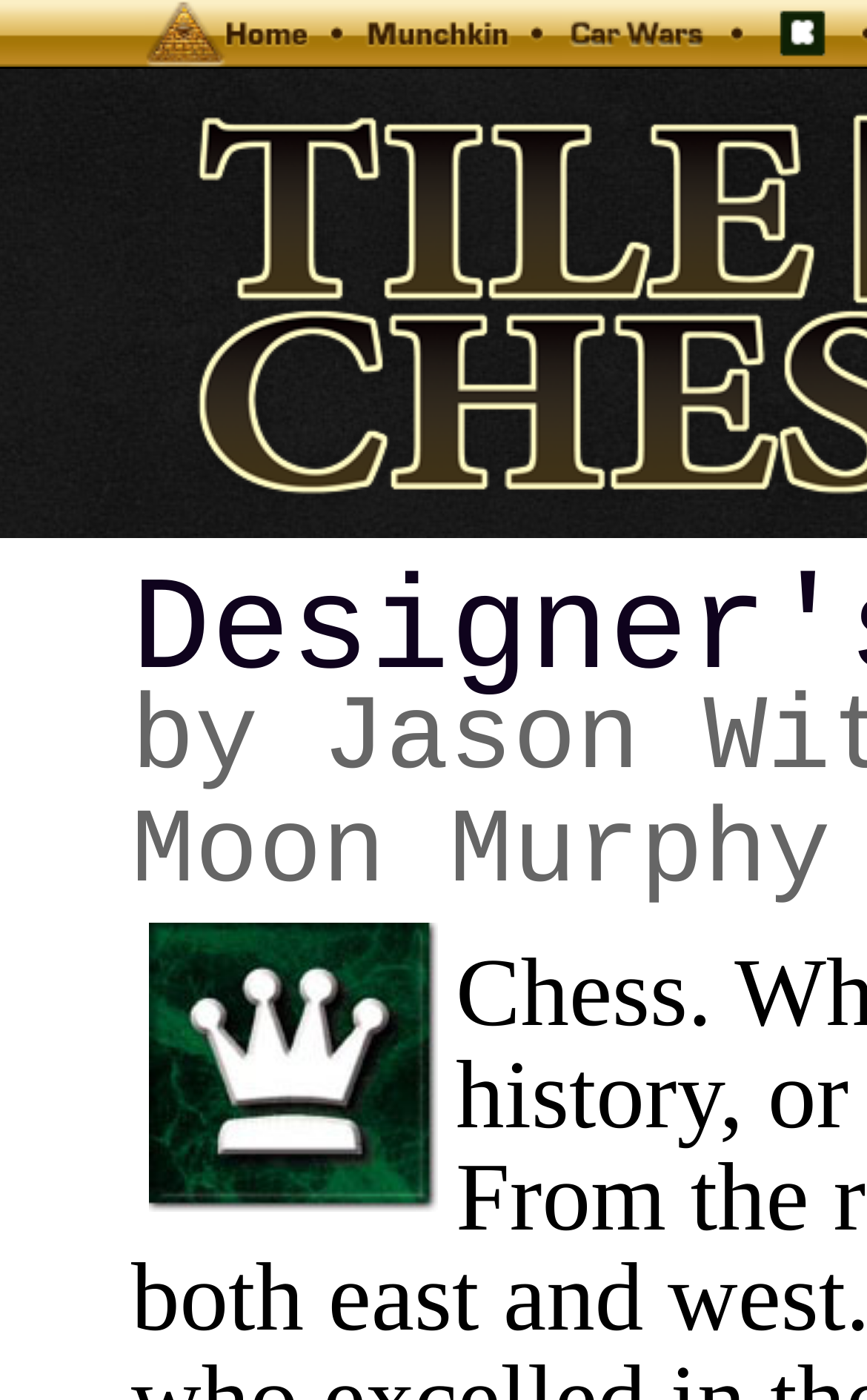Answer with a single word or phrase: 
Is there a logo image on the page?

Yes